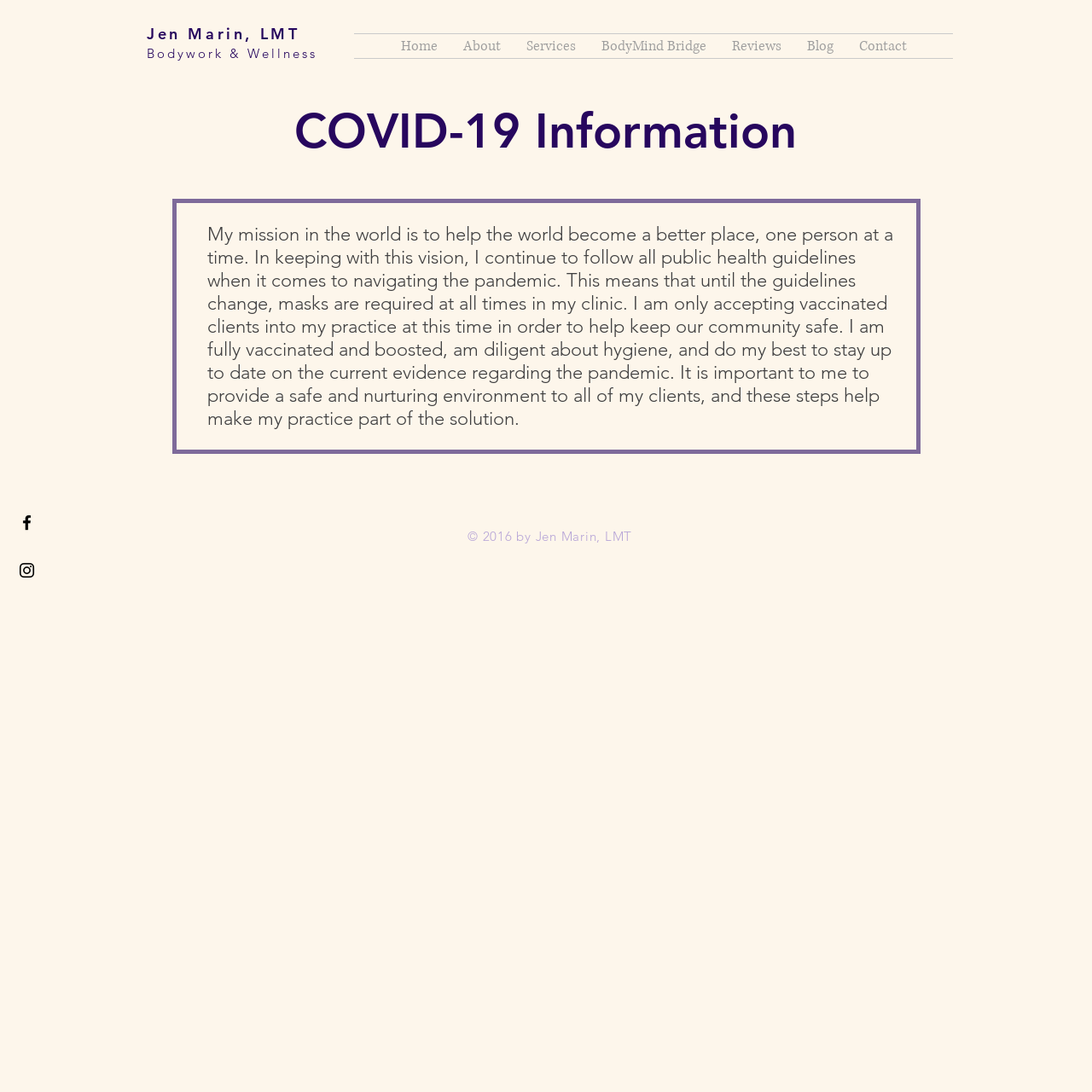What is the name of the bodywork and wellness practitioner?
Answer the question in as much detail as possible.

The name of the bodywork and wellness practitioner can be found in the heading element 'Jen Marin, LMT Bodywork & Wellness' at the top of the webpage, which is also a link.